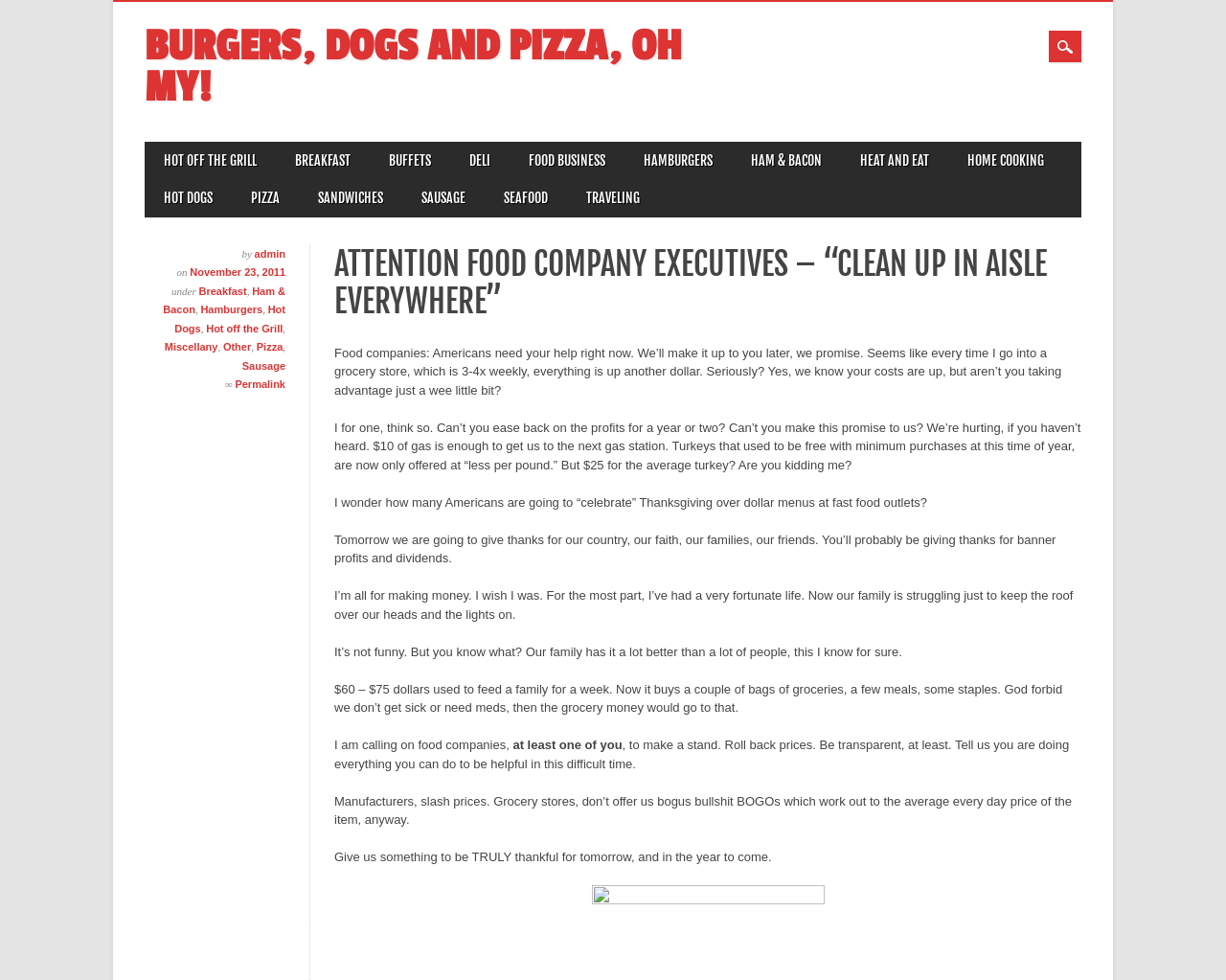Identify the bounding box coordinates of the specific part of the webpage to click to complete this instruction: "Click on 'Permalink'".

[0.192, 0.386, 0.233, 0.398]